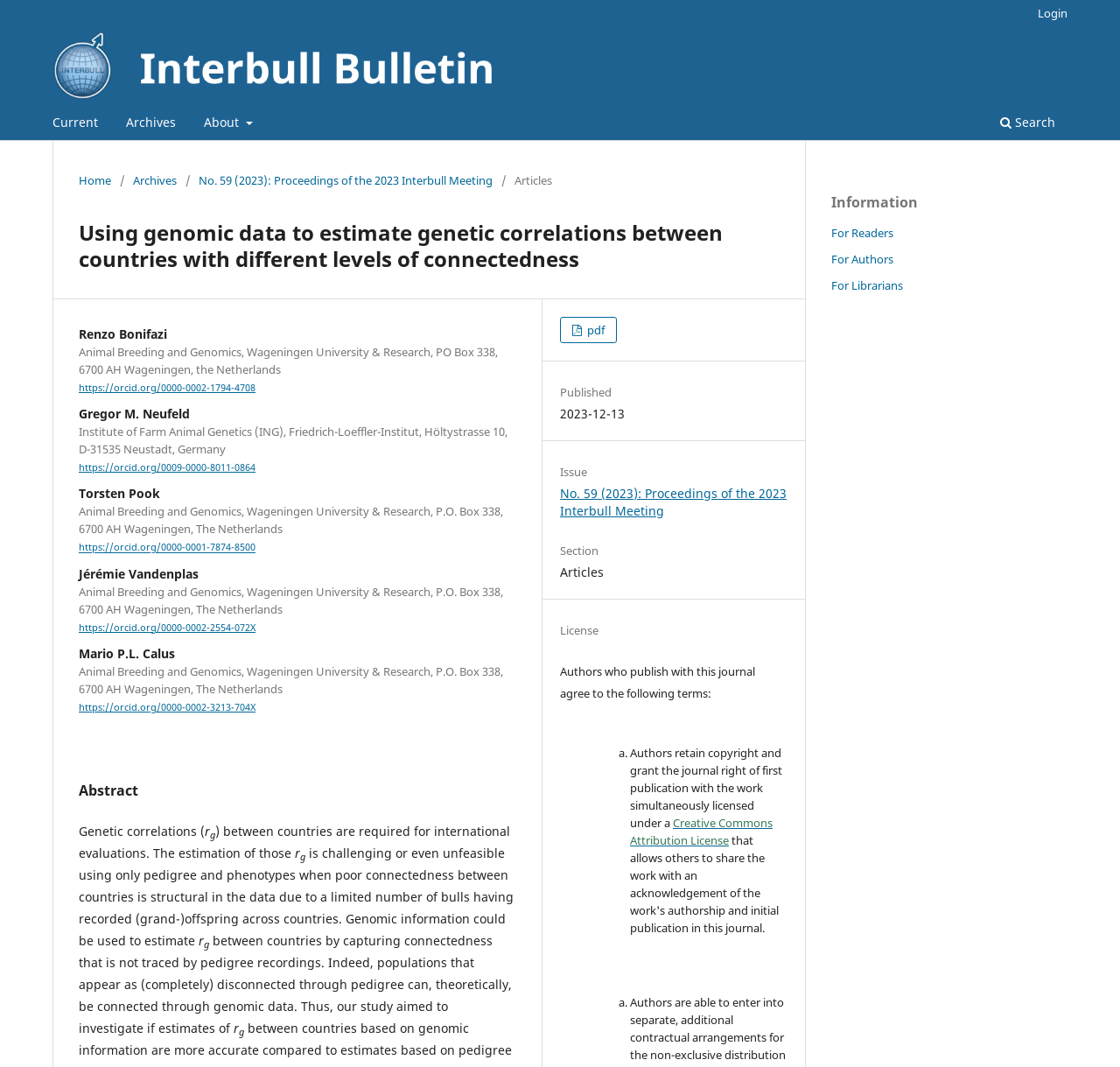Locate the bounding box coordinates of the clickable region necessary to complete the following instruction: "Search for something". Provide the coordinates in the format of four float numbers between 0 and 1, i.e., [left, top, right, bottom].

None